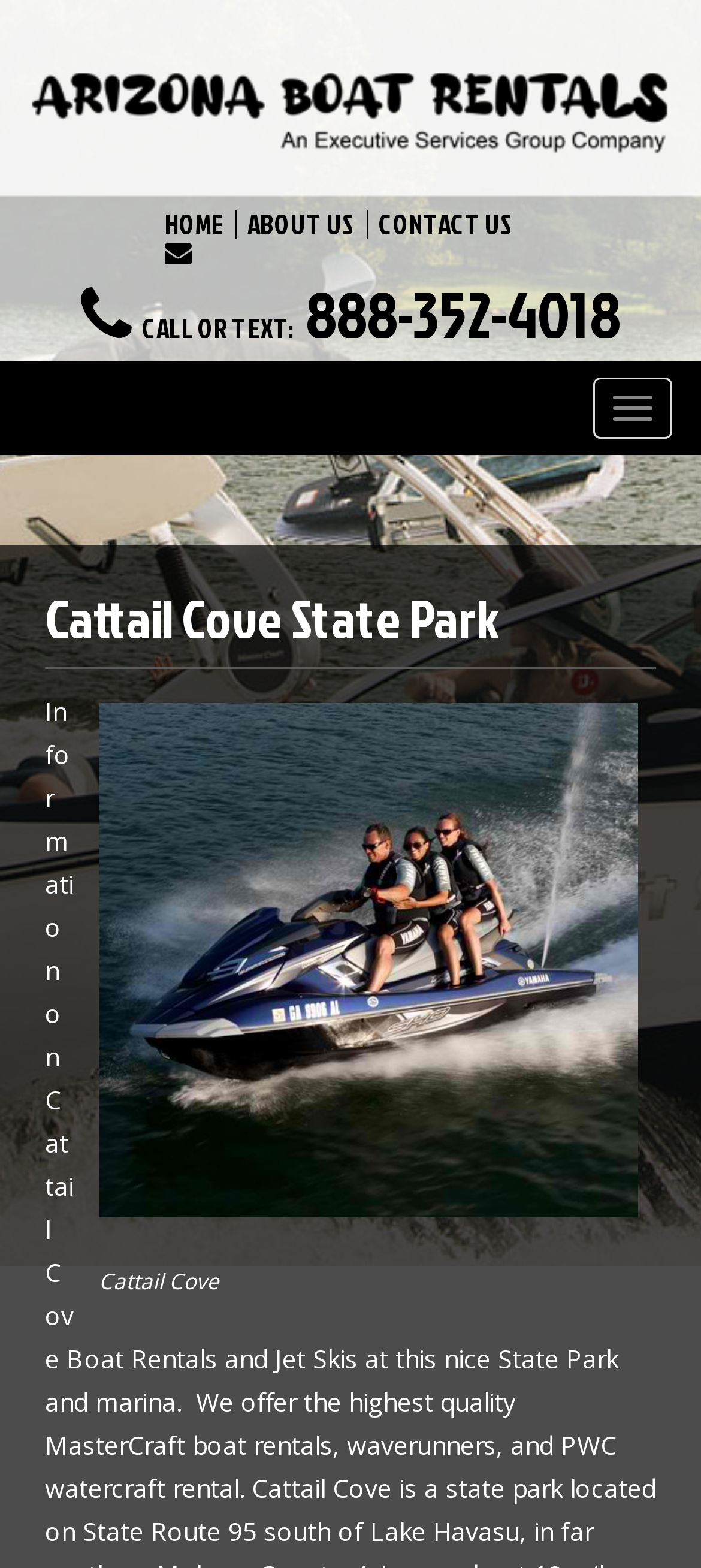Can you find and provide the title of the webpage?

Cattail Cove State Park